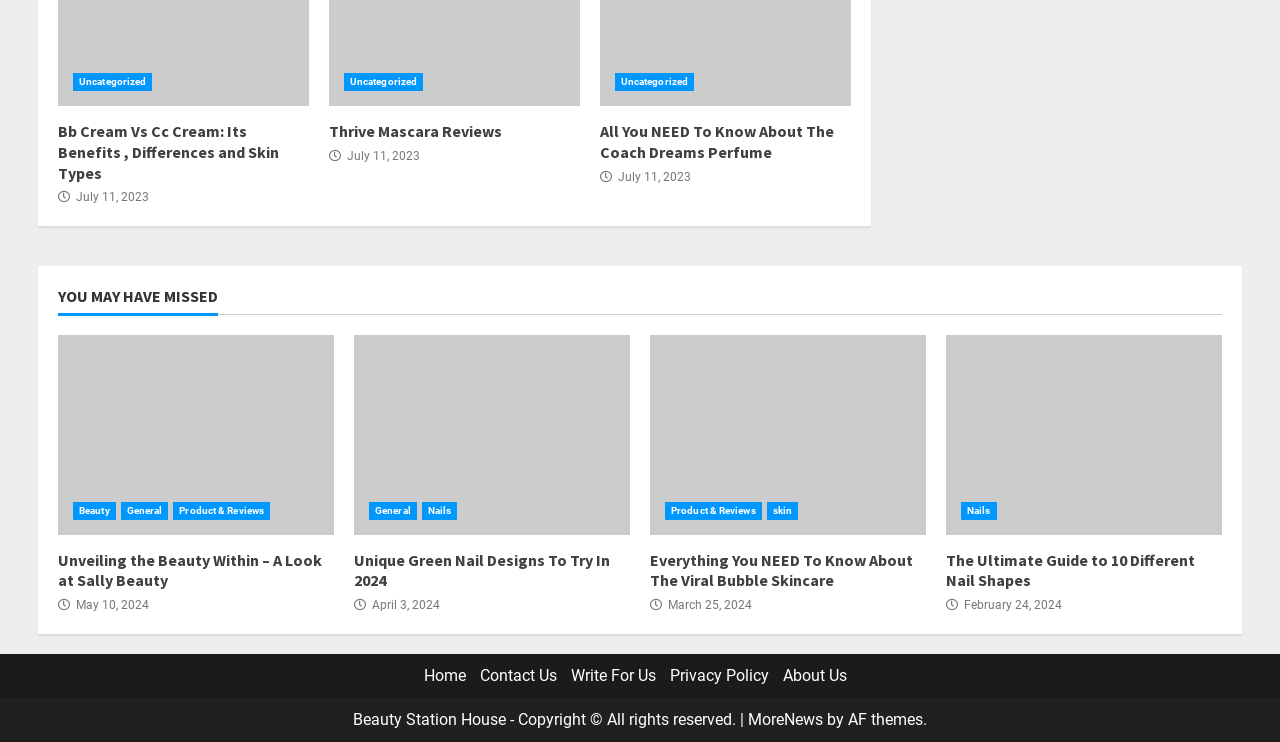Give a one-word or one-phrase response to the question:
What is the date of the article 'Unveiling the Beauty Within – A Look at Sally Beauty'?

May 10, 2024